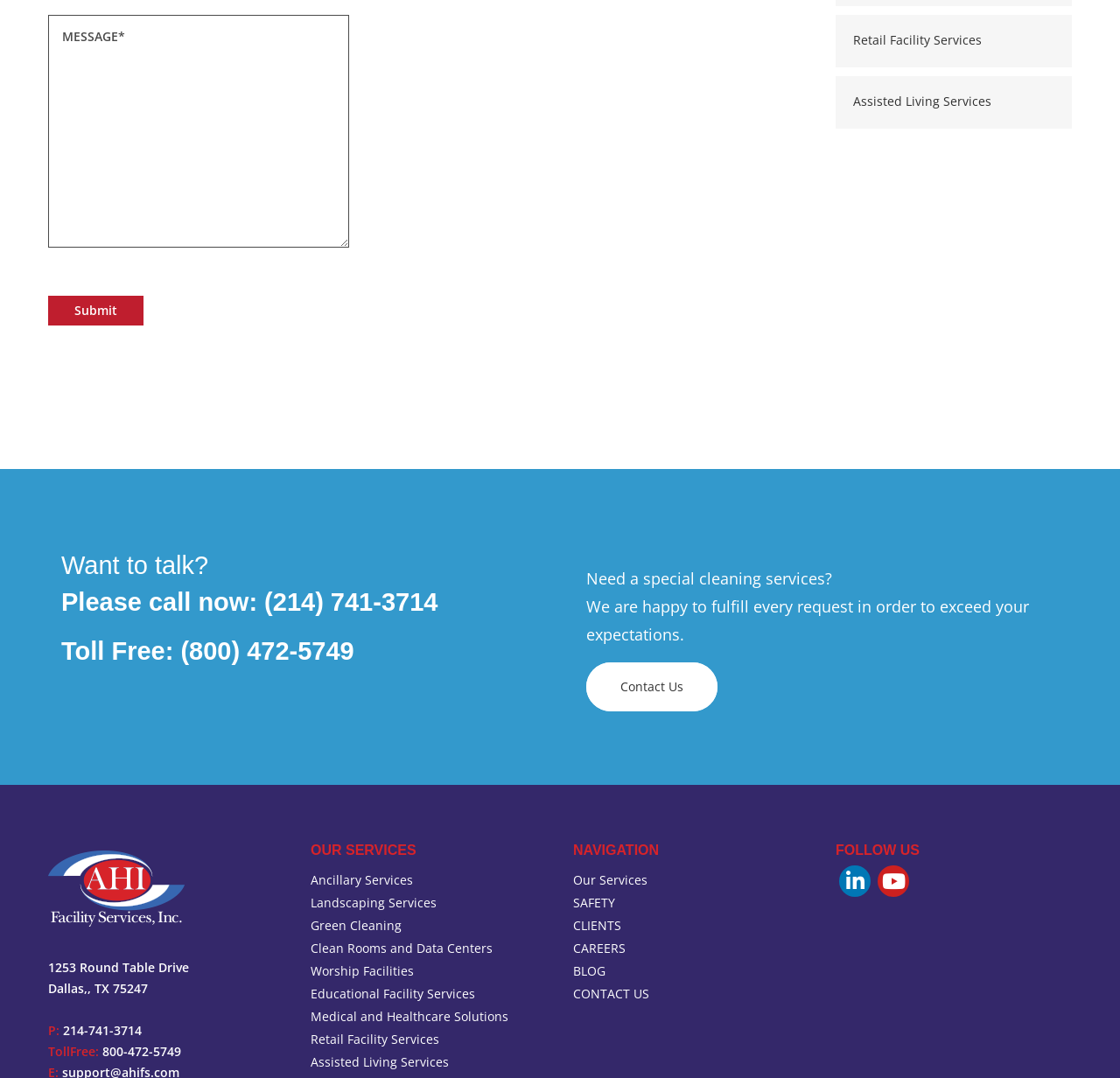Please identify the bounding box coordinates of the element I need to click to follow this instruction: "Contact Us".

[0.523, 0.614, 0.641, 0.66]